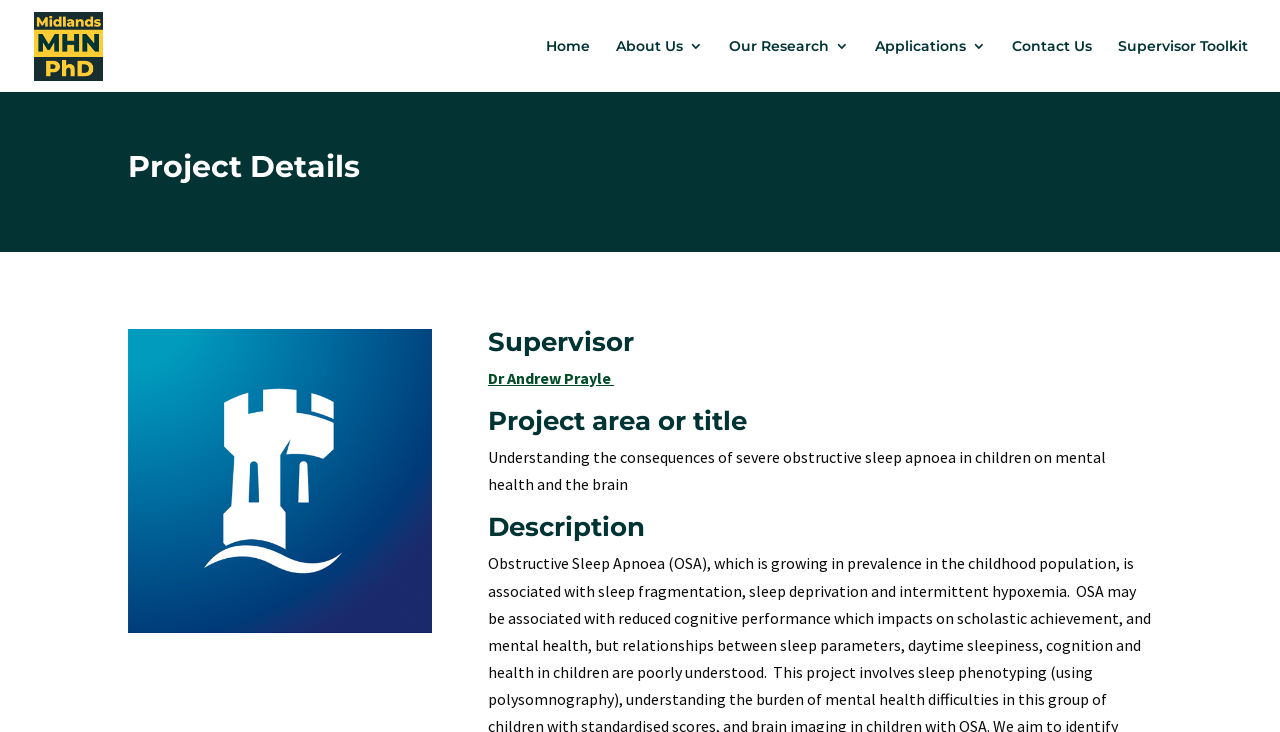Use a single word or phrase to answer the following:
What is the text of the first link on the webpage?

Skip to content